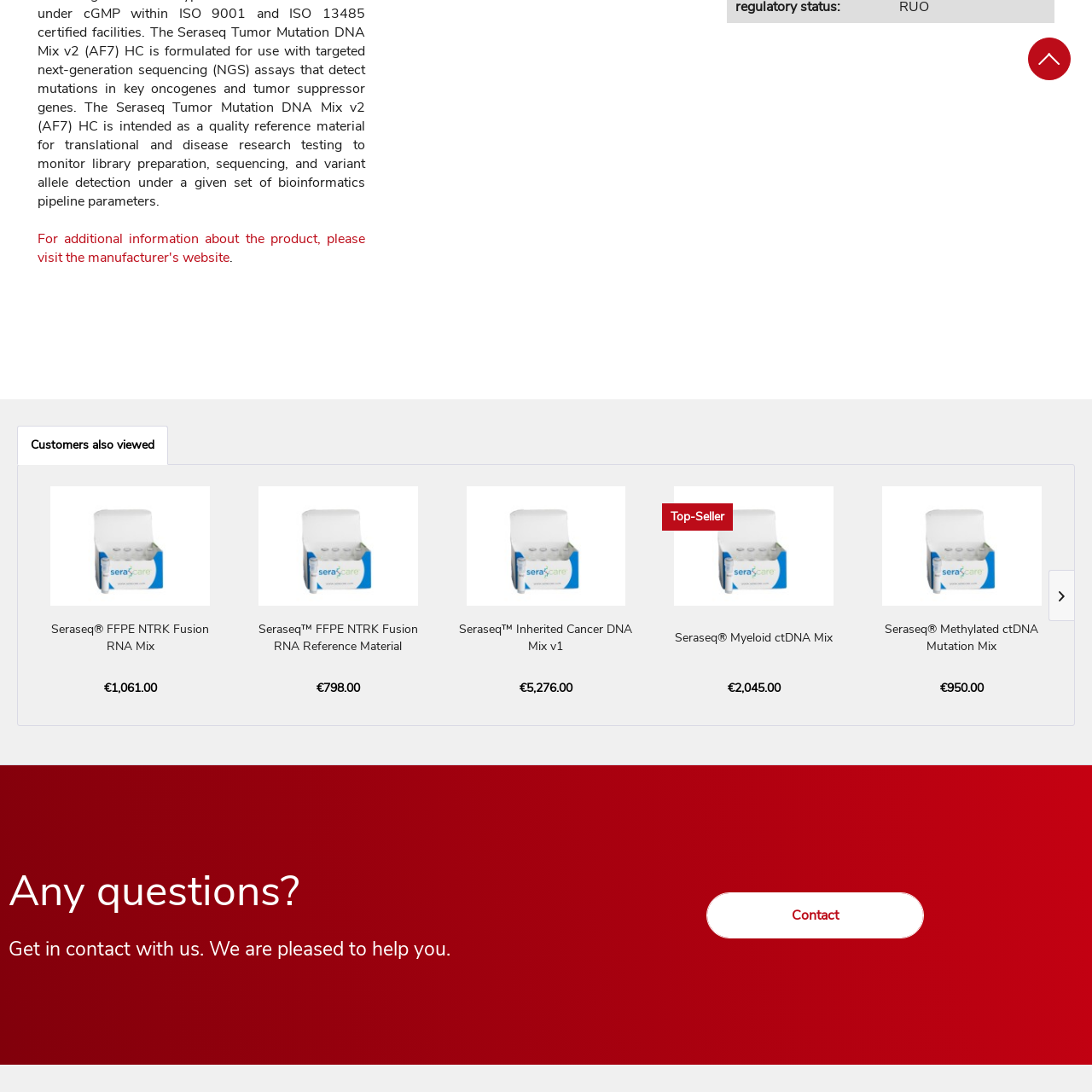Please concentrate on the part of the image enclosed by the red bounding box and answer the following question in detail using the information visible: What is the product designed for?

The product, Seraseq™ Inherited Cancer DNA Mix v1, is designed for cancer research and diagnostics, as stated in the caption, suggesting its relevance in advanced genetic testing.